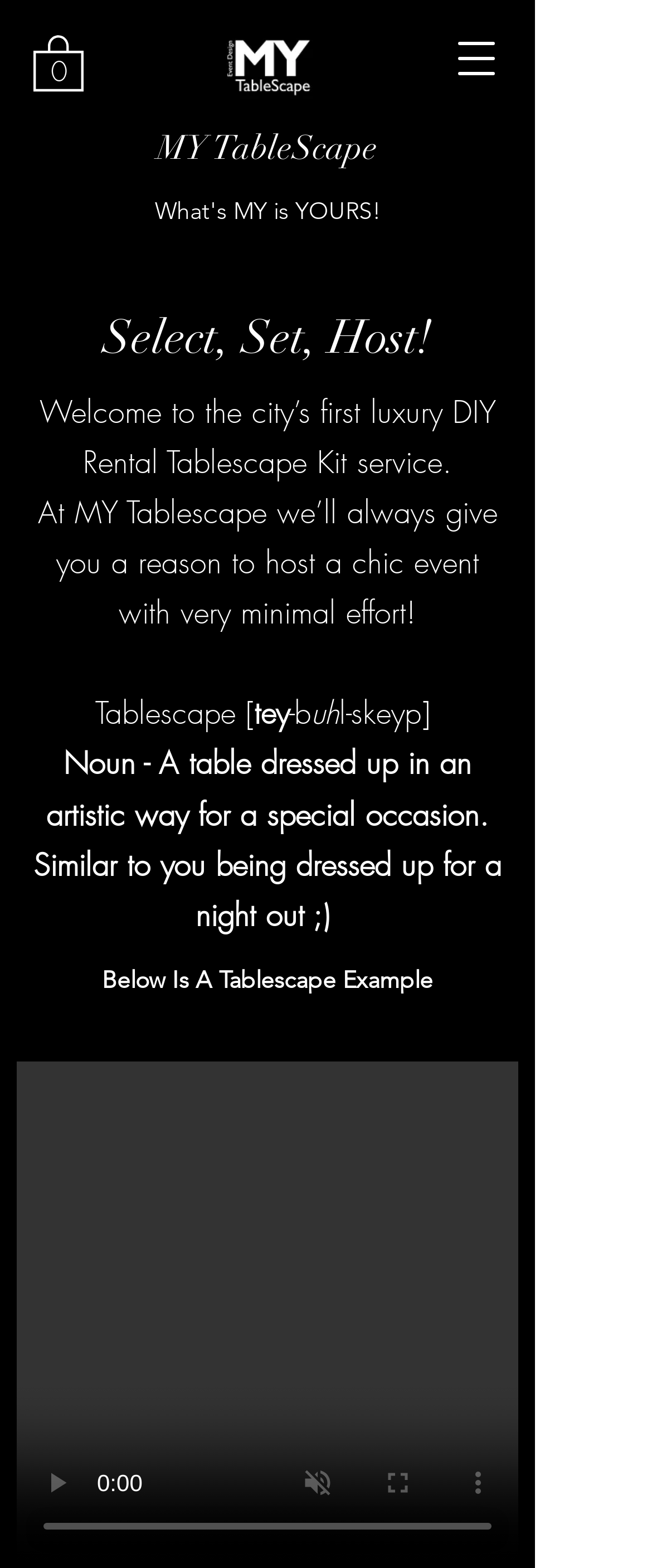Please answer the following query using a single word or phrase: 
What is the purpose of MY Tablescape?

To host a chic event with minimal effort